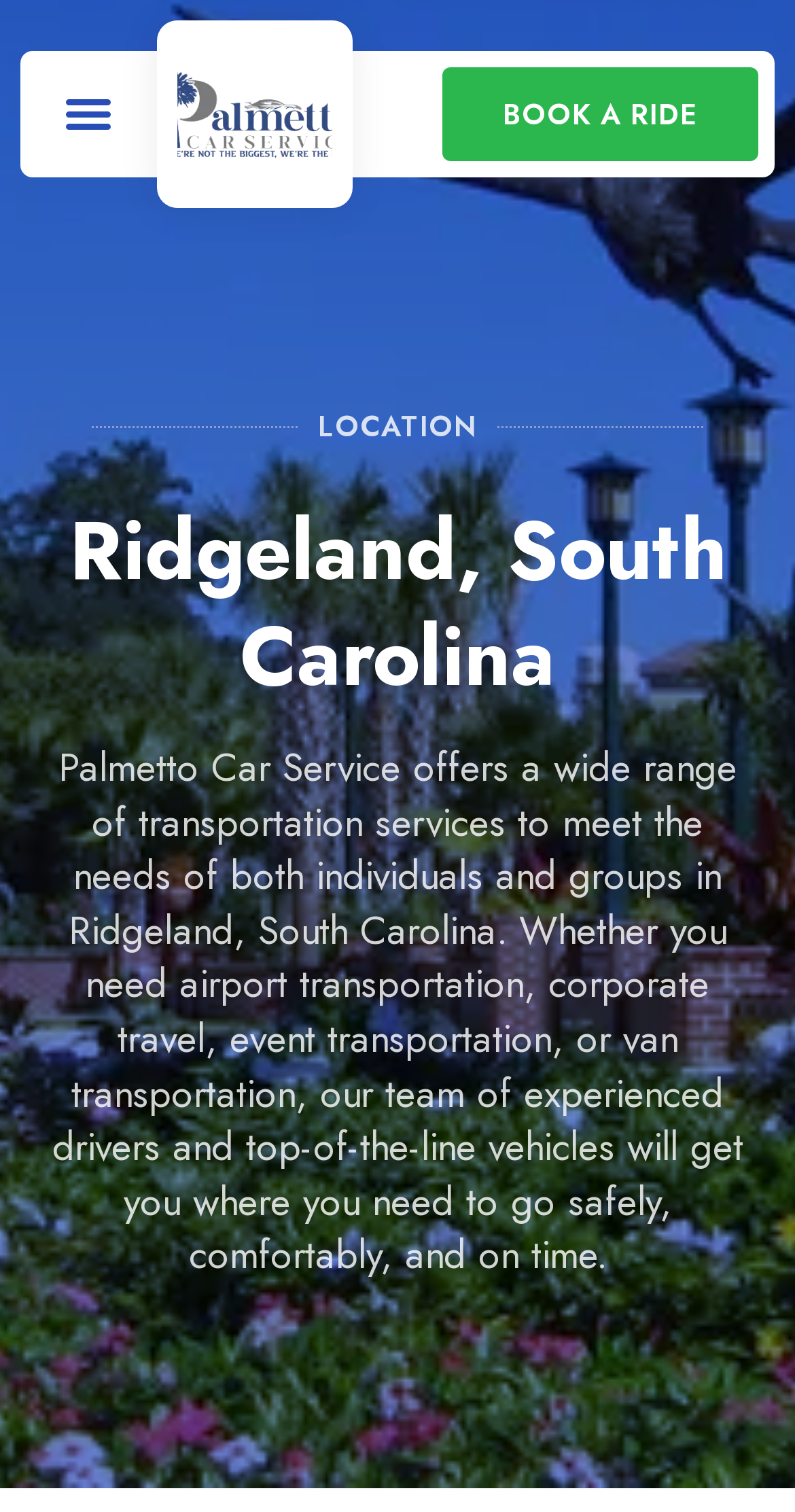What can I do with the 'BOOK A RIDE' link?
Please analyze the image and answer the question with as much detail as possible.

The 'BOOK A RIDE' link is a call-to-action button that allows users to book a ride with Palmetto Car Service, likely by filling out a form or providing trip details.